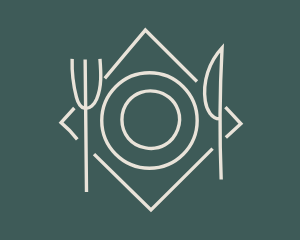What type of design is used for the utensils?
Answer the question with as much detail as possible.

The utensils, including a fork and knife, are depicted in a clean, elegant design, which adds to the overall visual appeal of the image and conveys a sense of sophistication.